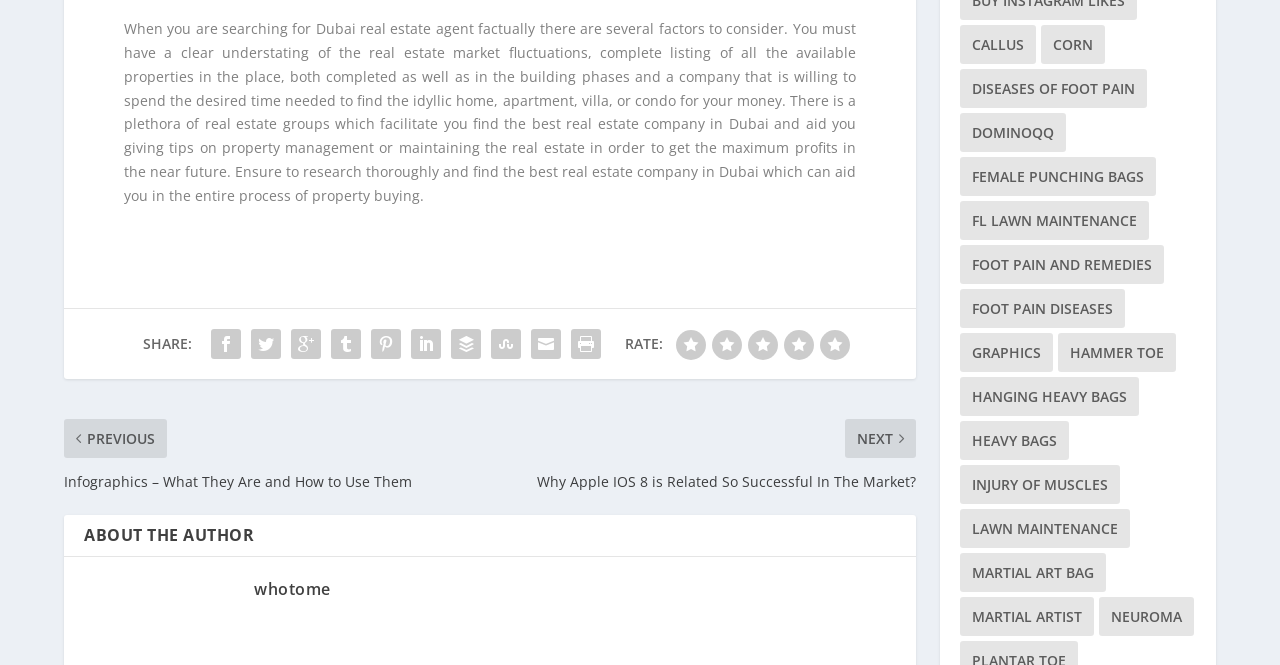Specify the bounding box coordinates of the region I need to click to perform the following instruction: "Visit the page about Foot Pain and Remedies". The coordinates must be four float numbers in the range of 0 to 1, i.e., [left, top, right, bottom].

[0.75, 0.347, 0.909, 0.406]